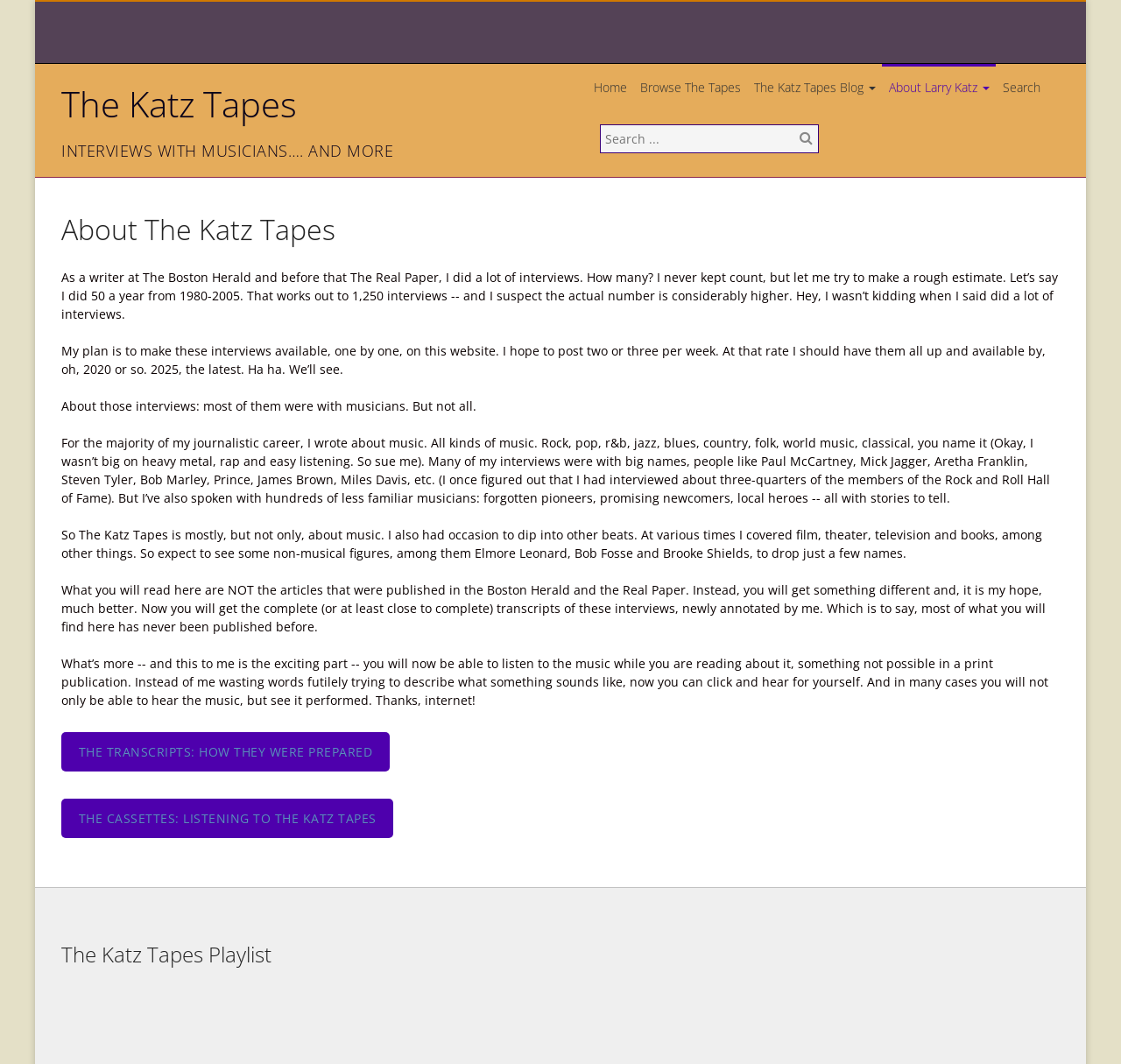How many interviews are estimated to be on the website?
From the image, provide a succinct answer in one word or a short phrase.

1,250